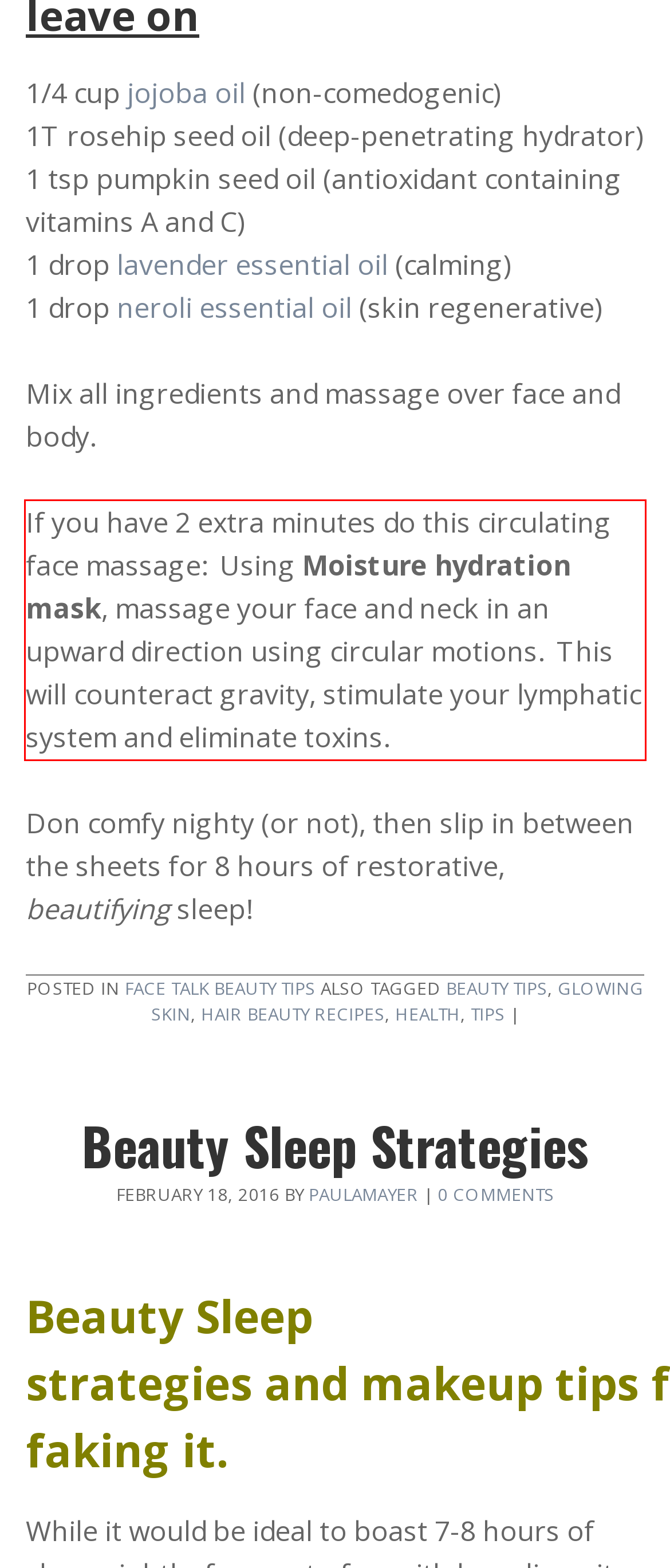You have a screenshot of a webpage with a red bounding box. Use OCR to generate the text contained within this red rectangle.

If you have 2 extra minutes do this circulating face massage: Using Moisture hydration mask, massage your face and neck in an upward direction using circular motions. This will counteract gravity, stimulate your lymphatic system and eliminate toxins.